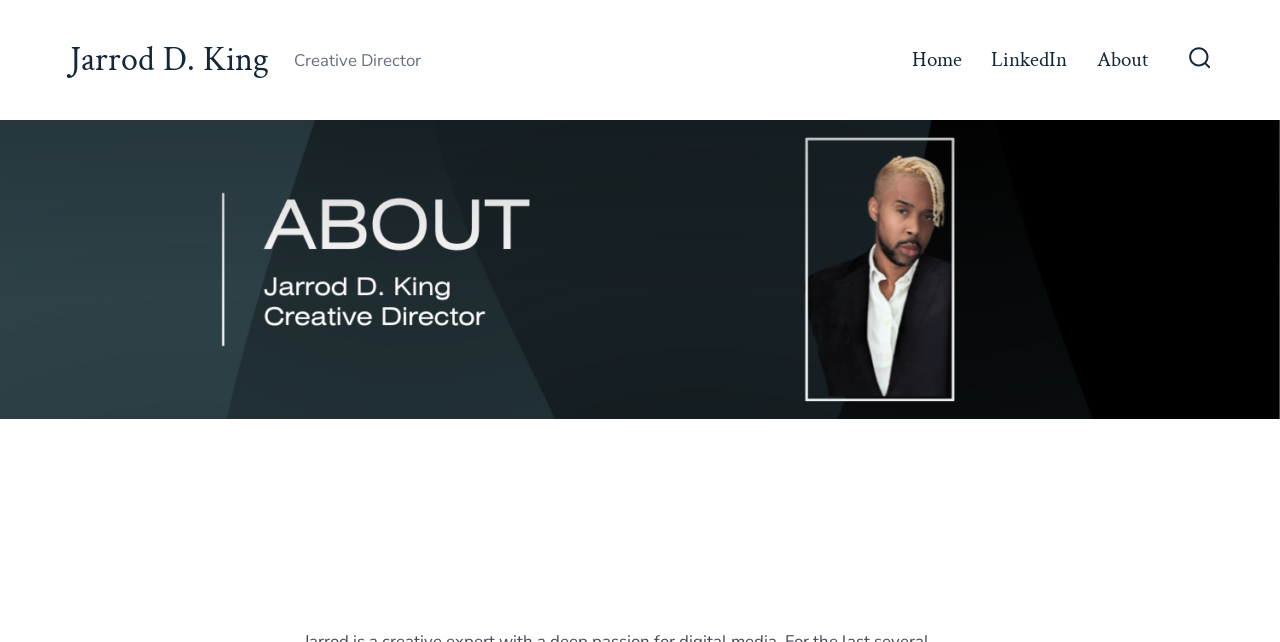Find the bounding box coordinates for the element described here: "Jarrod D. King".

[0.055, 0.063, 0.21, 0.124]